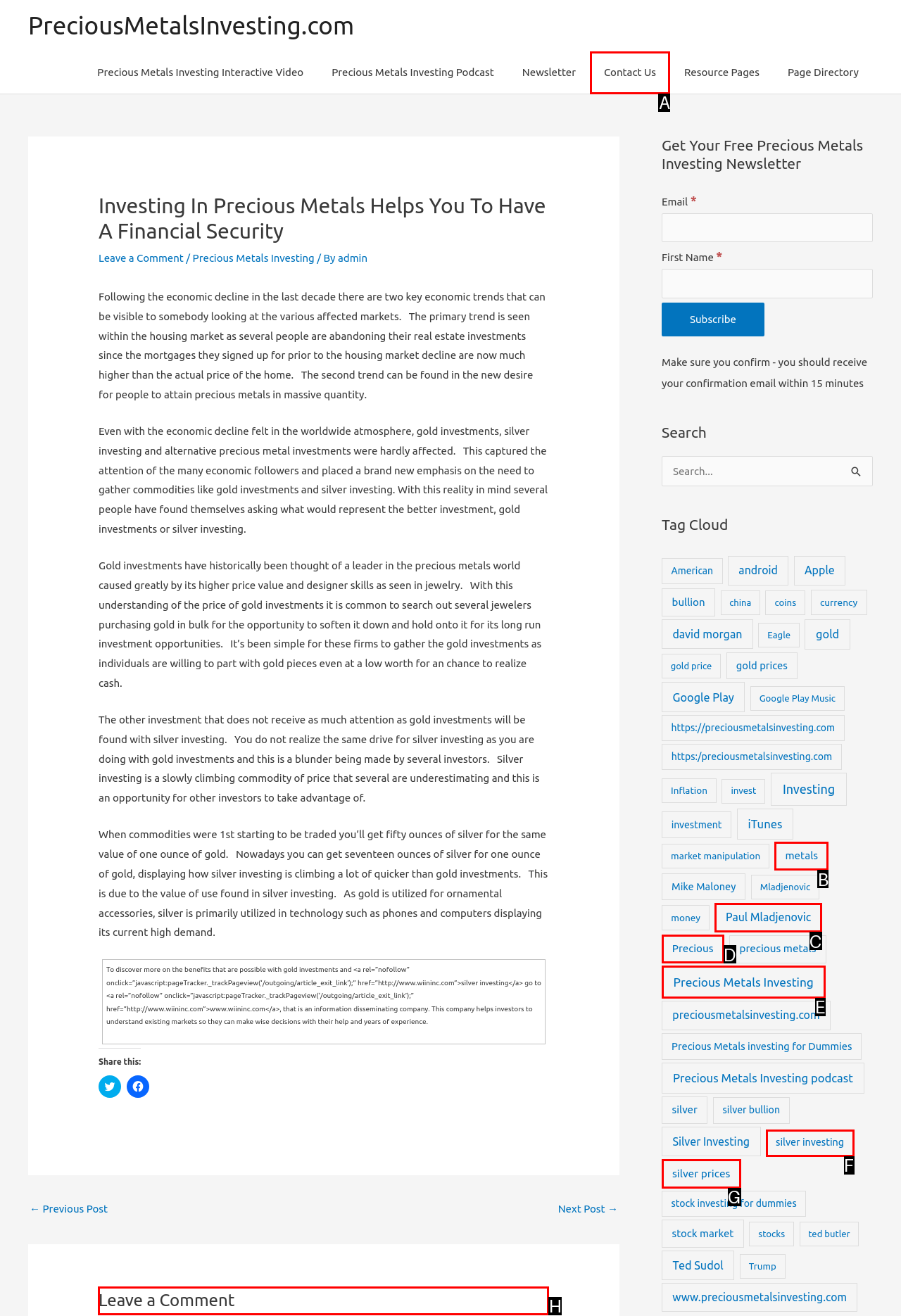Select the appropriate letter to fulfill the given instruction: Leave a comment
Provide the letter of the correct option directly.

H